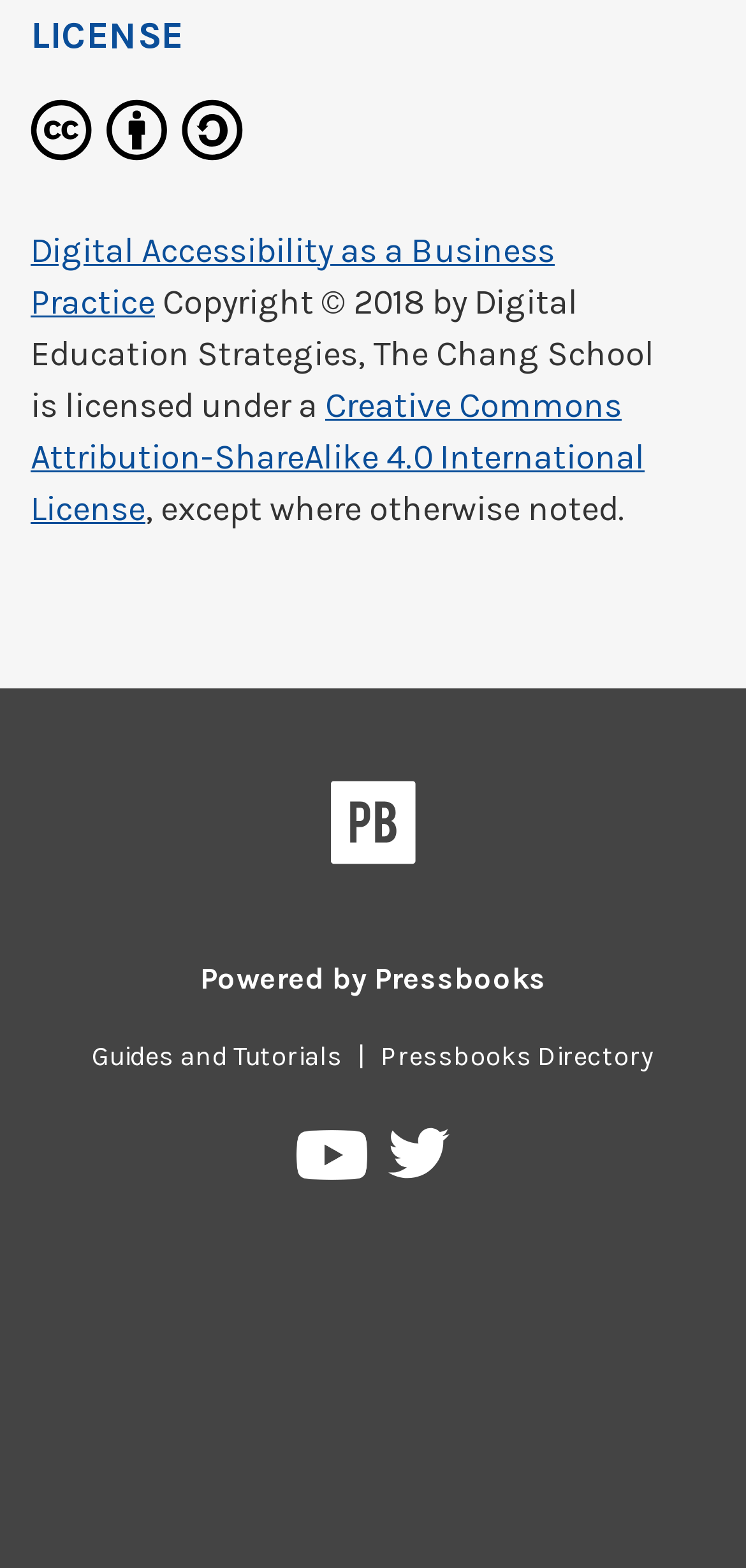Answer the question below using just one word or a short phrase: 
How many social media links are available?

2